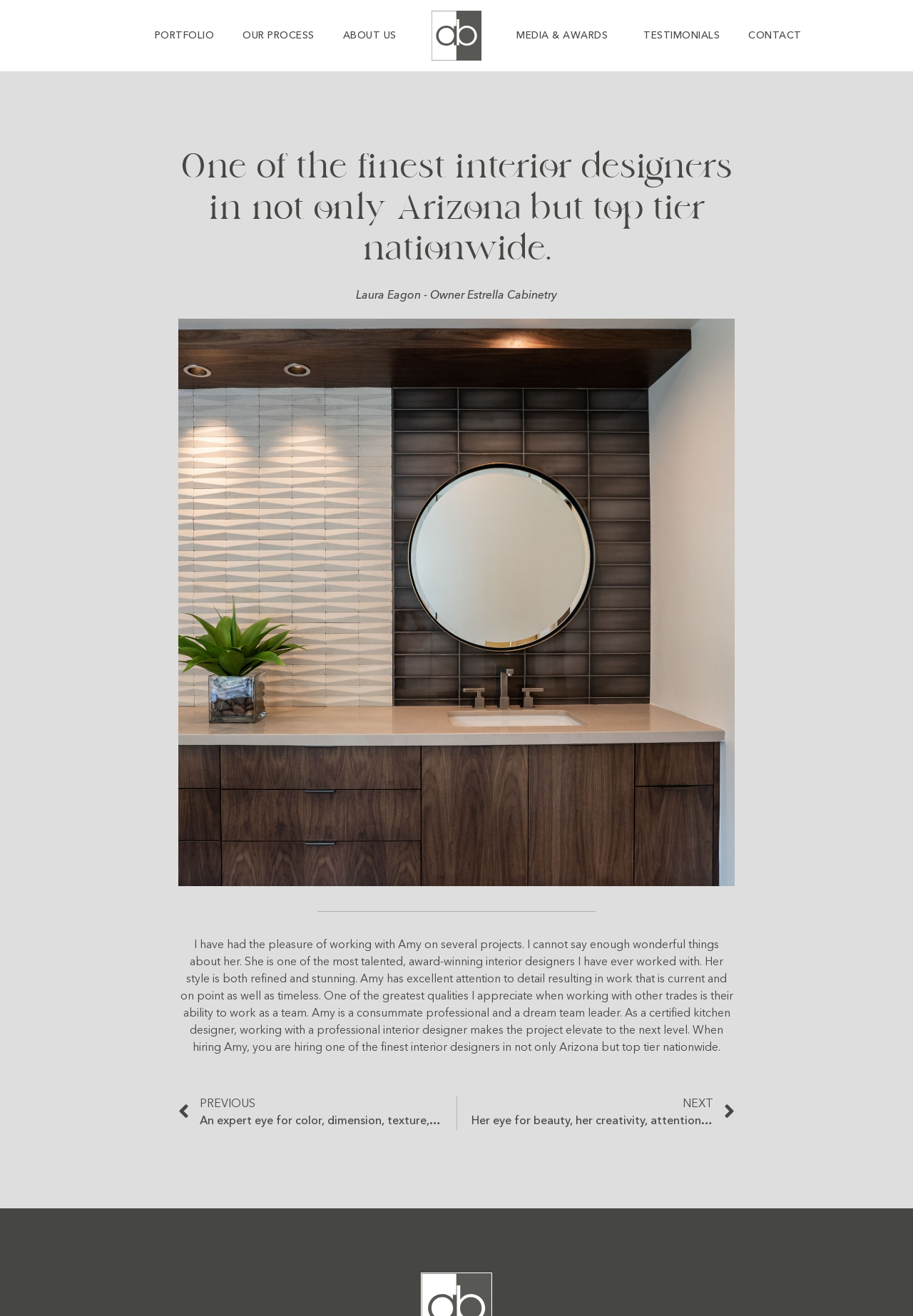Bounding box coordinates must be specified in the format (top-left x, top-left y, bottom-right x, bottom-right y). All values should be floating point numbers between 0 and 1. What are the bounding box coordinates of the UI element described as: alt="AB DESIGN ELEMENTS LOGO"

[0.473, 0.008, 0.527, 0.046]